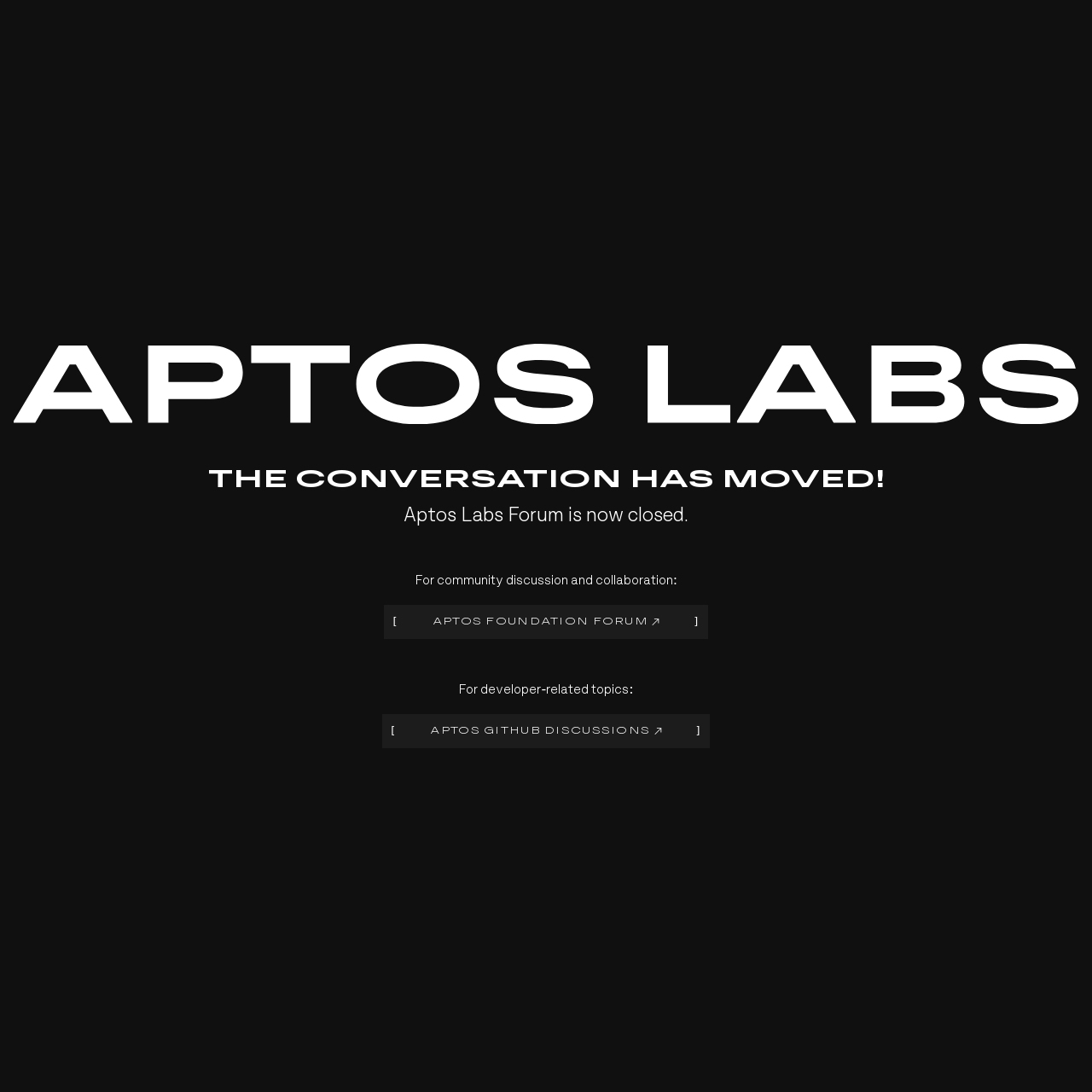Determine the bounding box coordinates (top-left x, top-left y, bottom-right x, bottom-right y) of the UI element described in the following text: [Aptos Foundation Forum ]

[0.352, 0.554, 0.648, 0.585]